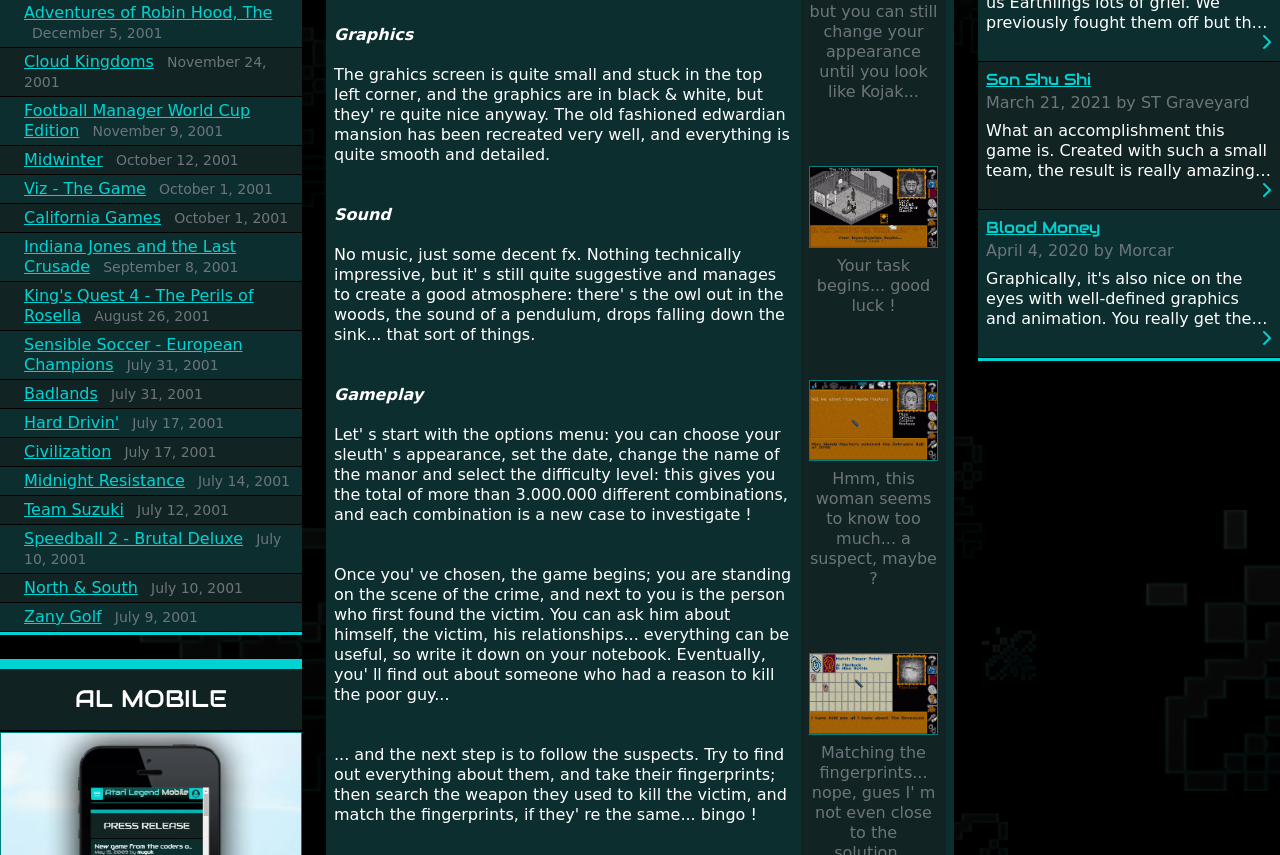Using the element description: "Badlands", determine the bounding box coordinates for the specified UI element. The coordinates should be four float numbers between 0 and 1, [left, top, right, bottom].

[0.019, 0.449, 0.076, 0.471]